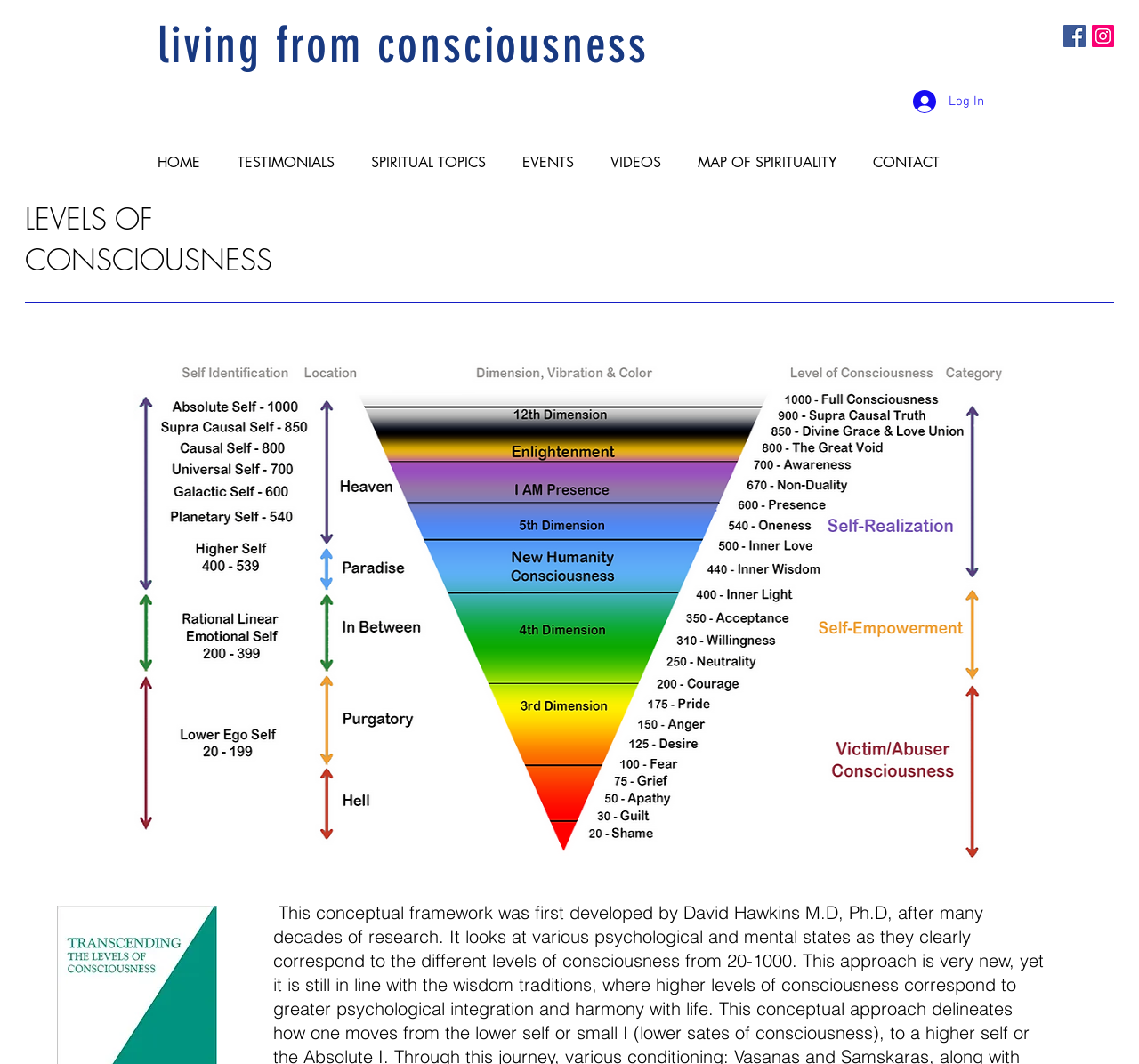Locate the bounding box coordinates of the area where you should click to accomplish the instruction: "explore spiritual topics".

[0.314, 0.142, 0.447, 0.163]